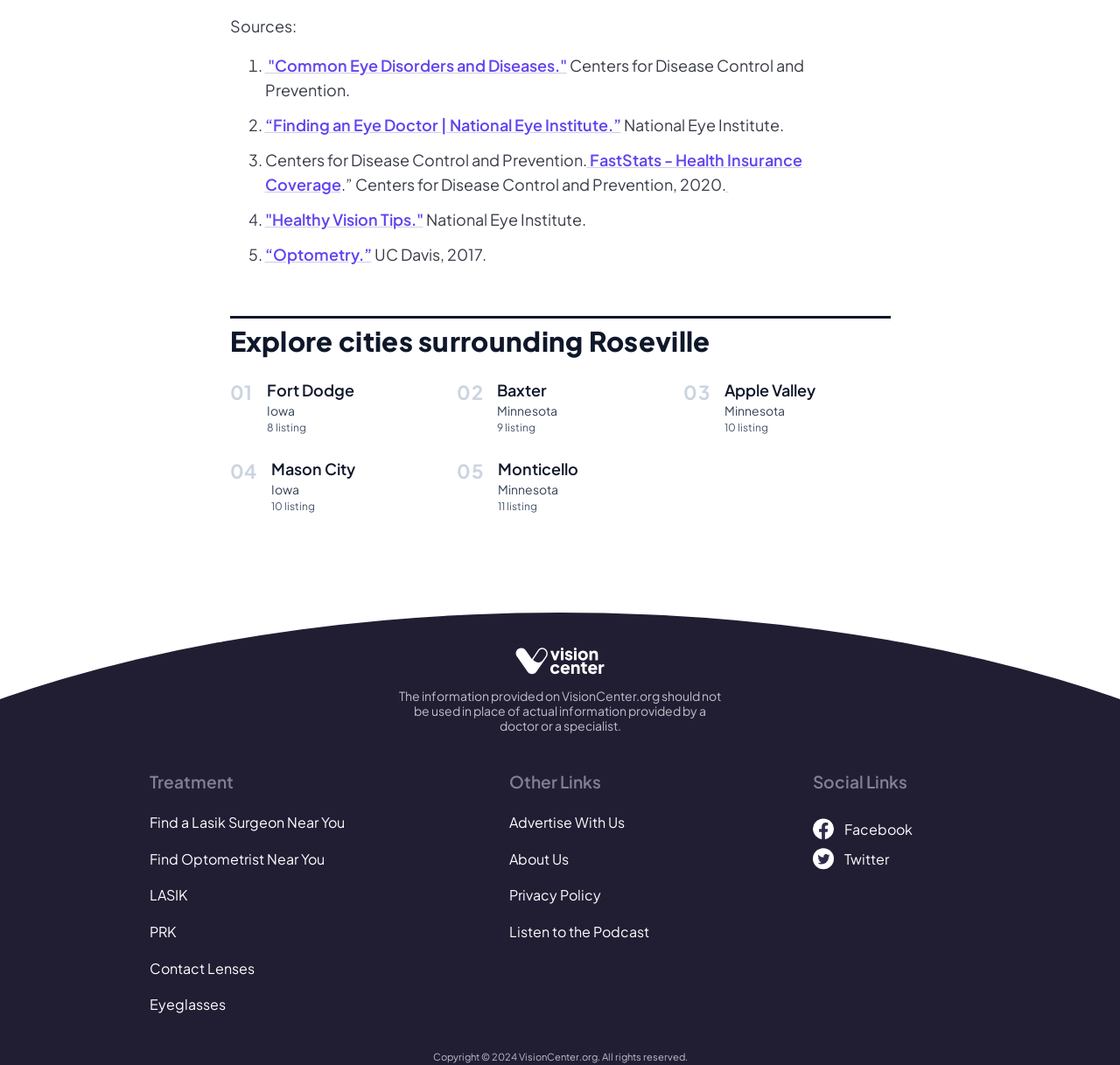From the webpage screenshot, predict the bounding box coordinates (top-left x, top-left y, bottom-right x, bottom-right y) for the UI element described here: Advertise With Us

[0.454, 0.762, 0.579, 0.783]